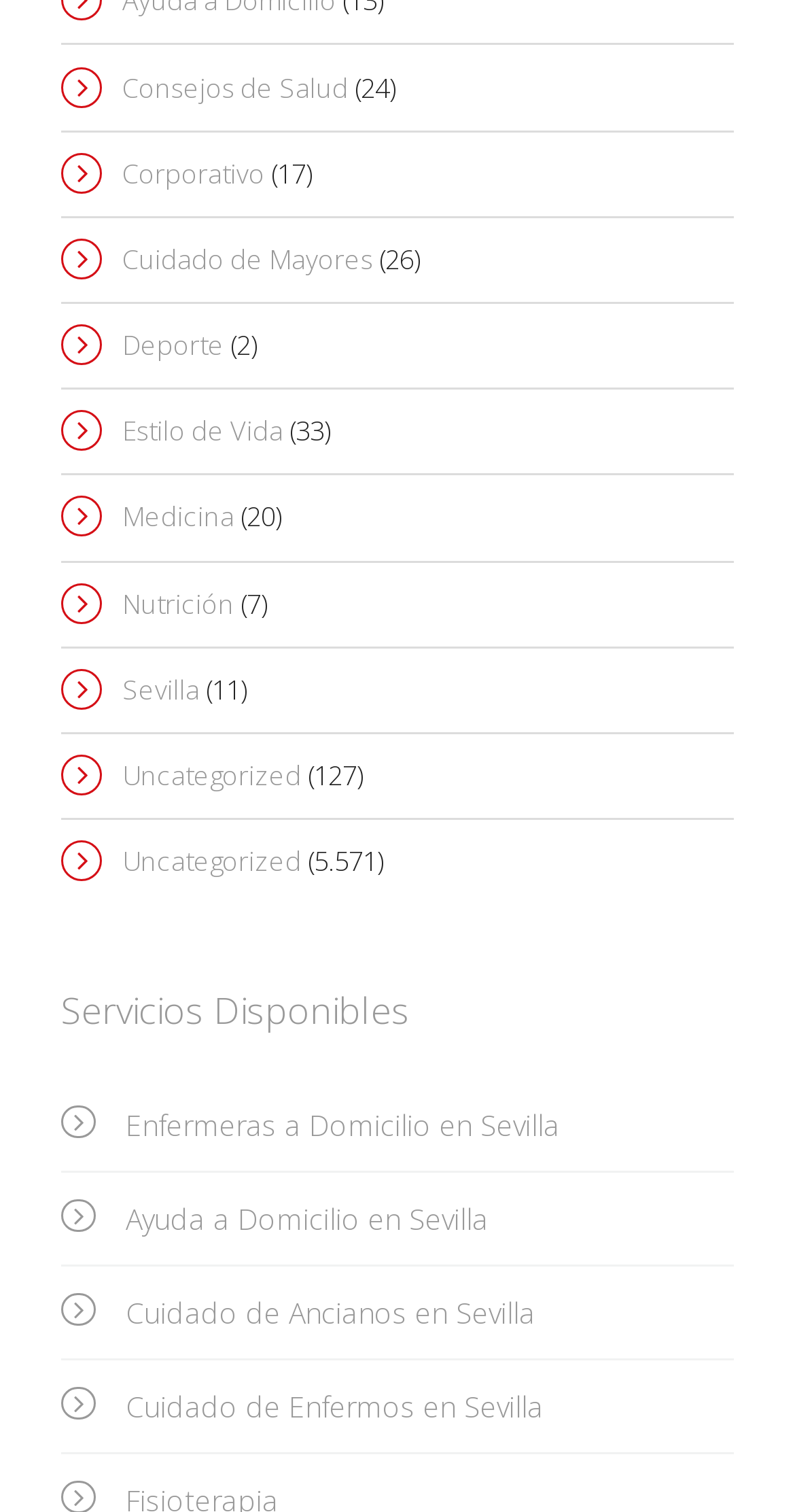Respond concisely with one word or phrase to the following query:
How many categories of health services are there?

10